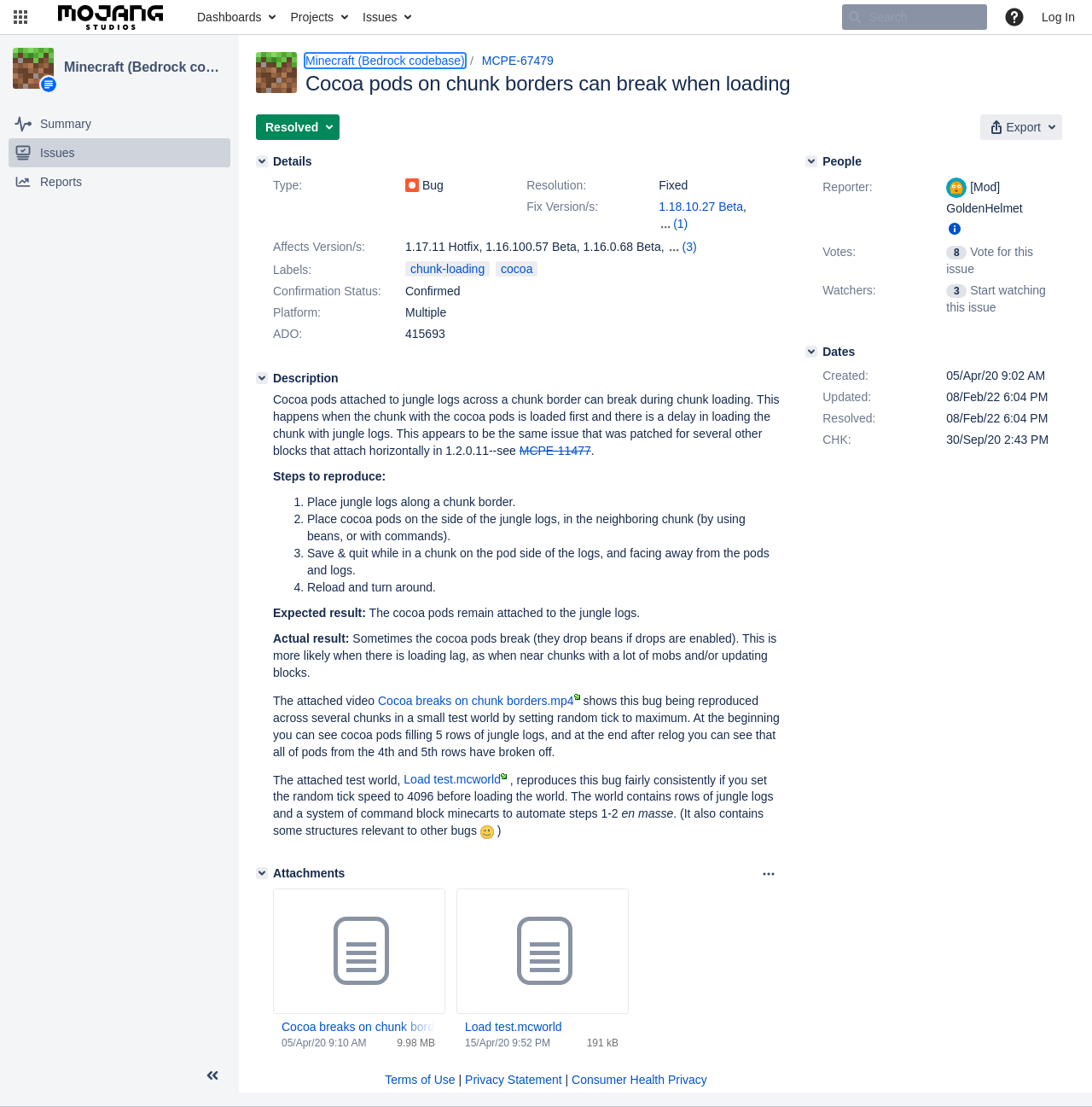Determine the bounding box for the UI element as described: "Dashboards". The coordinates should be represented as four float numbers between 0 and 1, formatted as [left, top, right, bottom].

[0.173, 0.0, 0.258, 0.031]